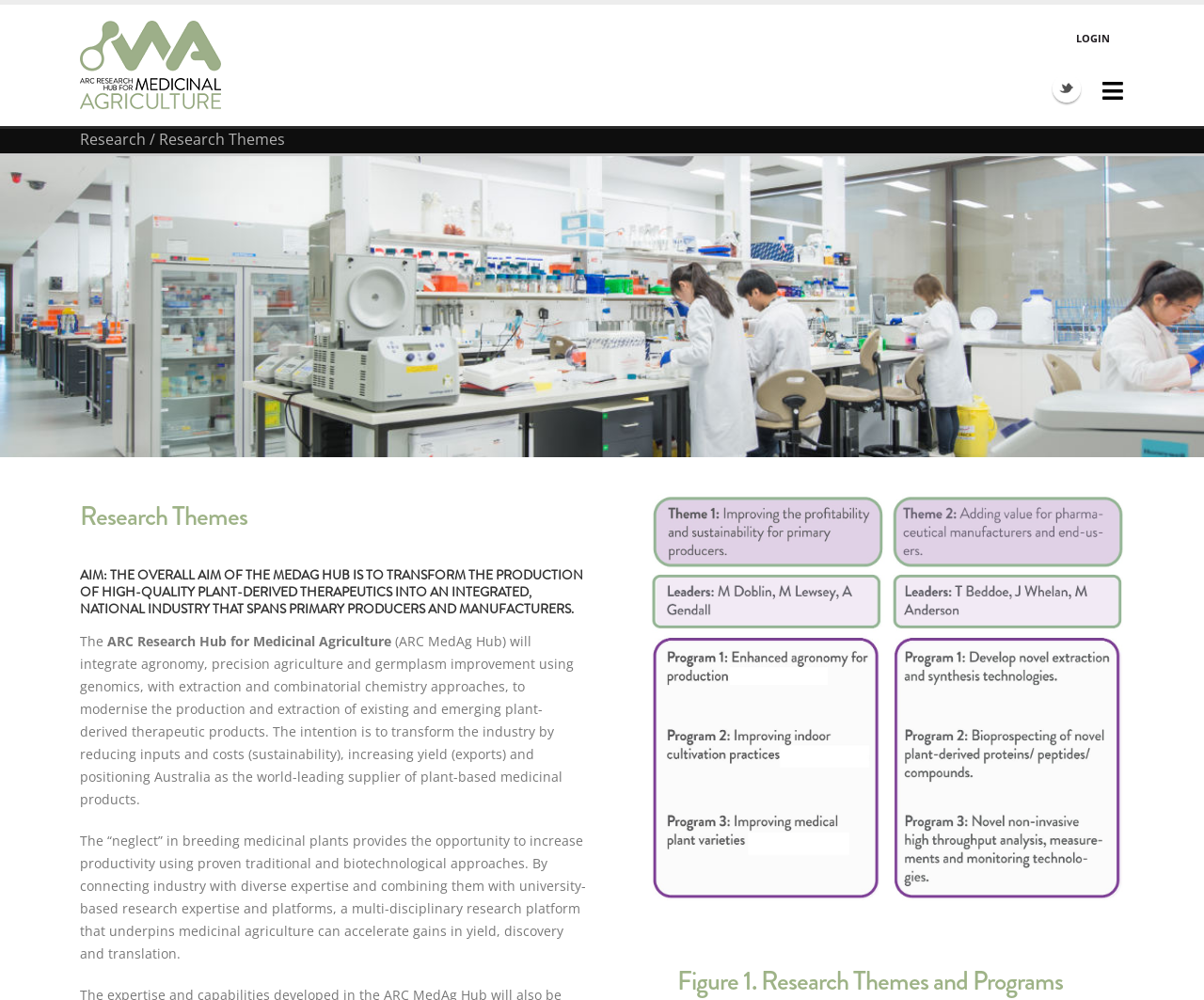Identify the bounding box for the UI element described as: "Login". Ensure the coordinates are four float numbers between 0 and 1, formatted as [left, top, right, bottom].

[0.894, 0.021, 0.922, 0.055]